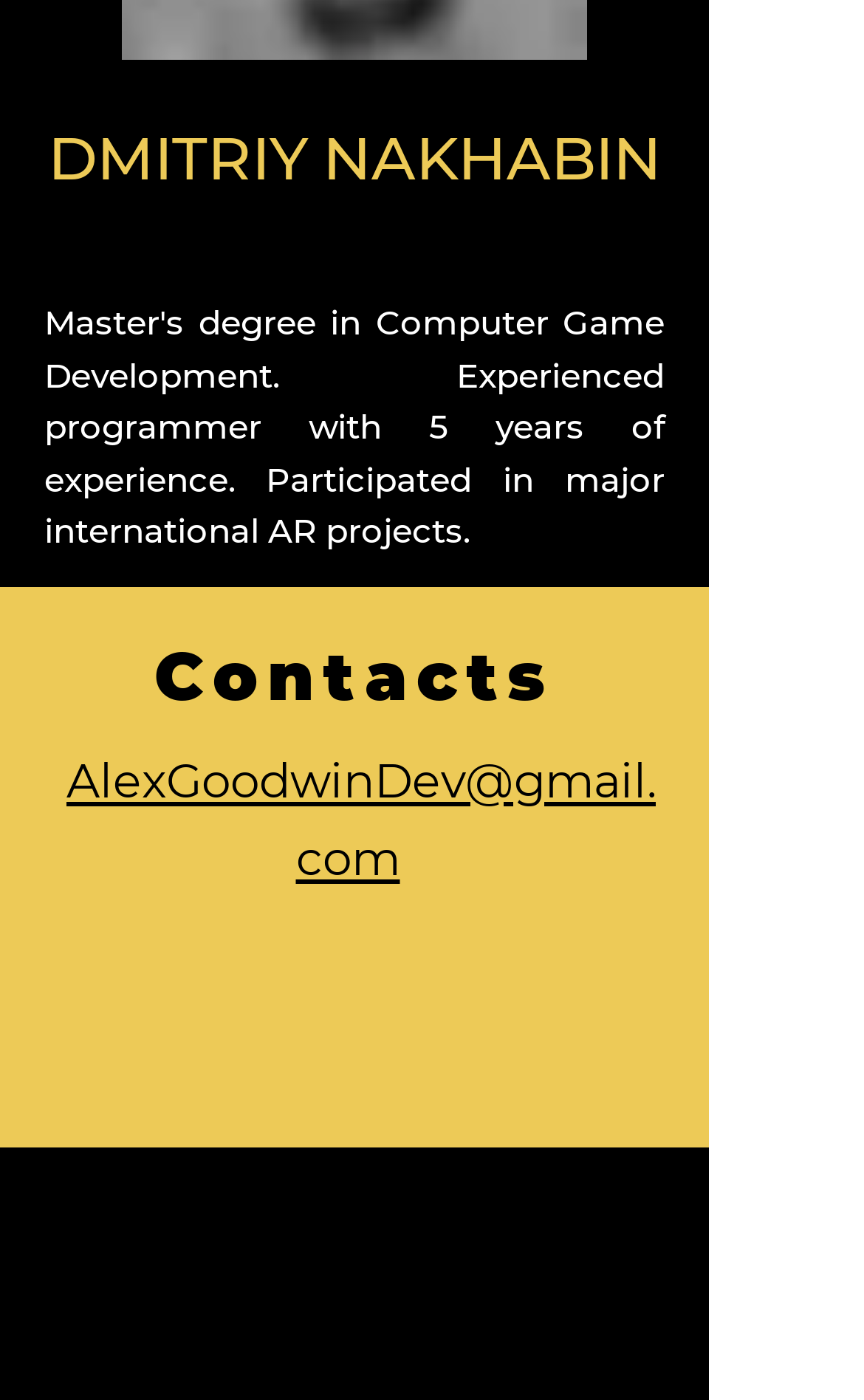What is the person's profession?
Could you answer the question in a detailed manner, providing as much information as possible?

Based on the webpage, the person's profession can be inferred from the text 'Participated in major international AR projects.' which suggests that the person is involved in AR projects.